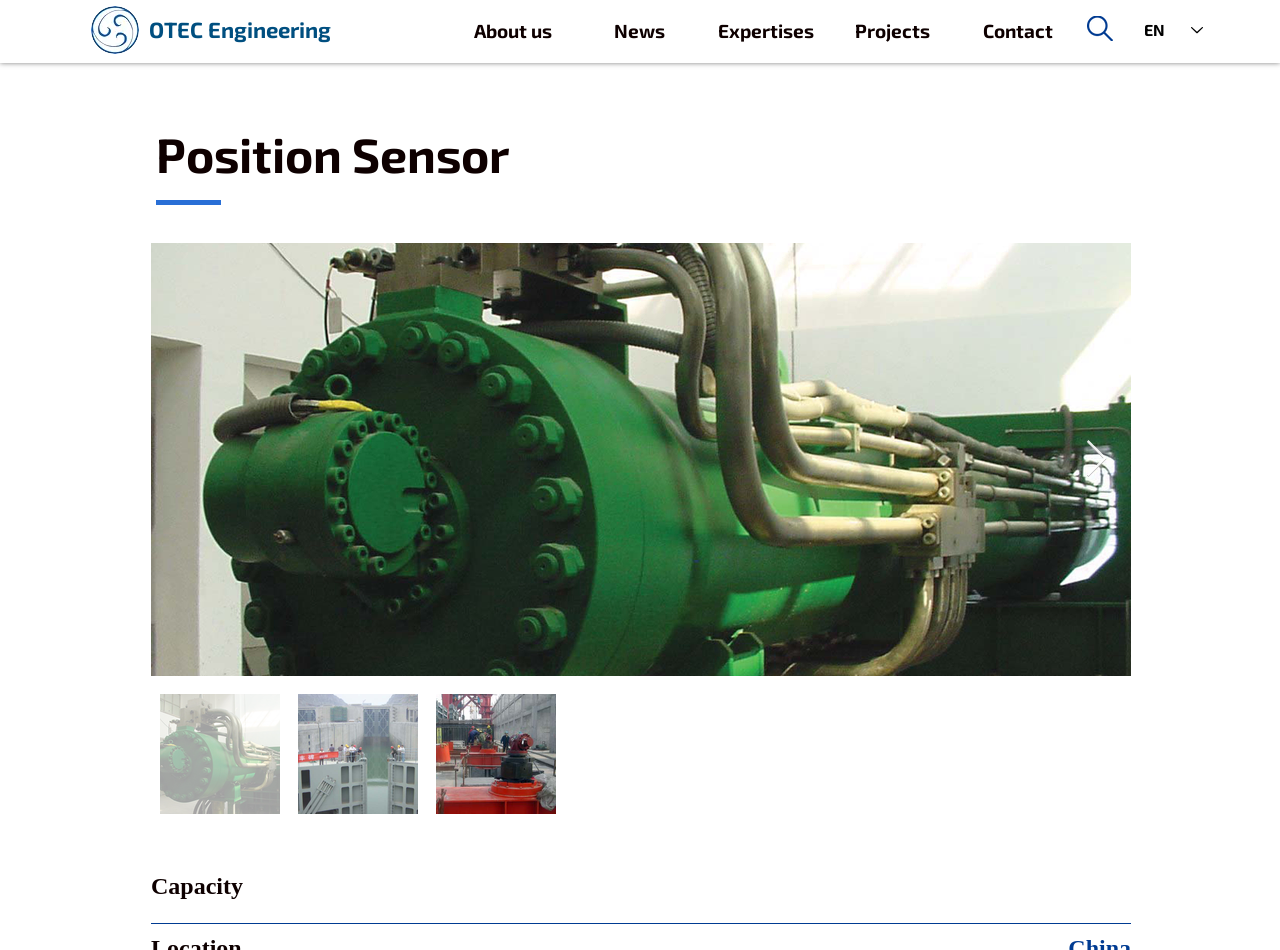Determine the bounding box coordinates of the region that needs to be clicked to achieve the task: "Search for something".

[0.849, 0.017, 0.87, 0.043]